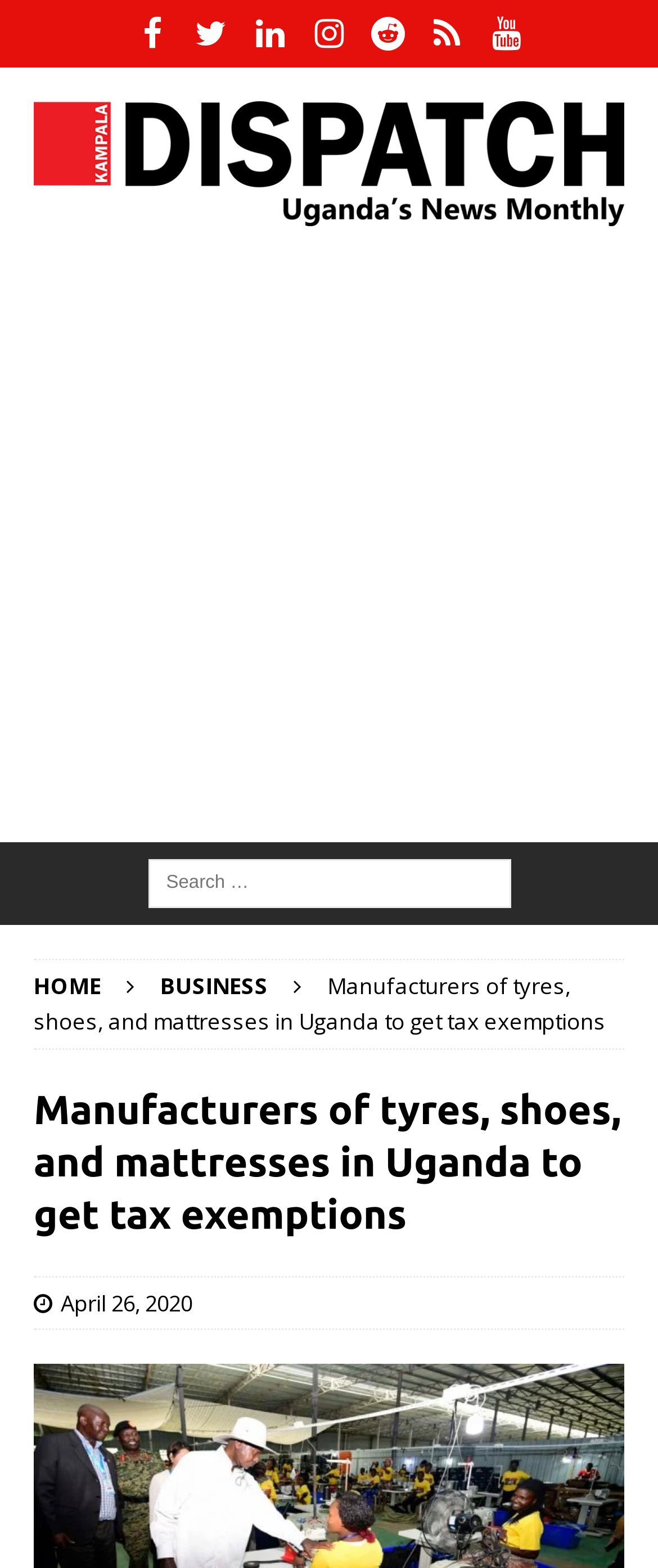Please determine the bounding box coordinates of the element's region to click in order to carry out the following instruction: "Check the date of the article". The coordinates should be four float numbers between 0 and 1, i.e., [left, top, right, bottom].

[0.092, 0.821, 0.292, 0.84]